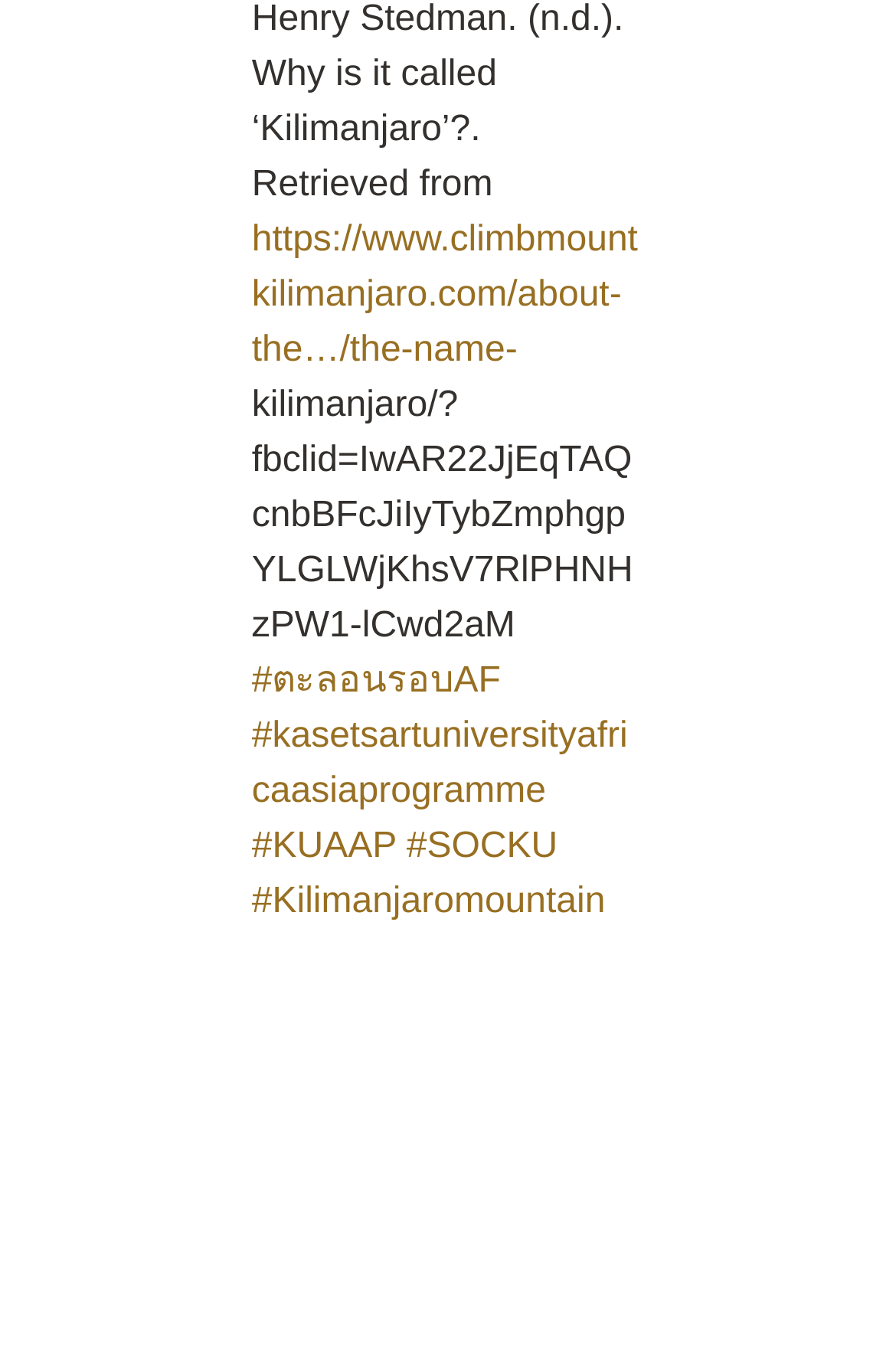How many links are there on the webpage?
Using the image, provide a concise answer in one word or a short phrase.

6